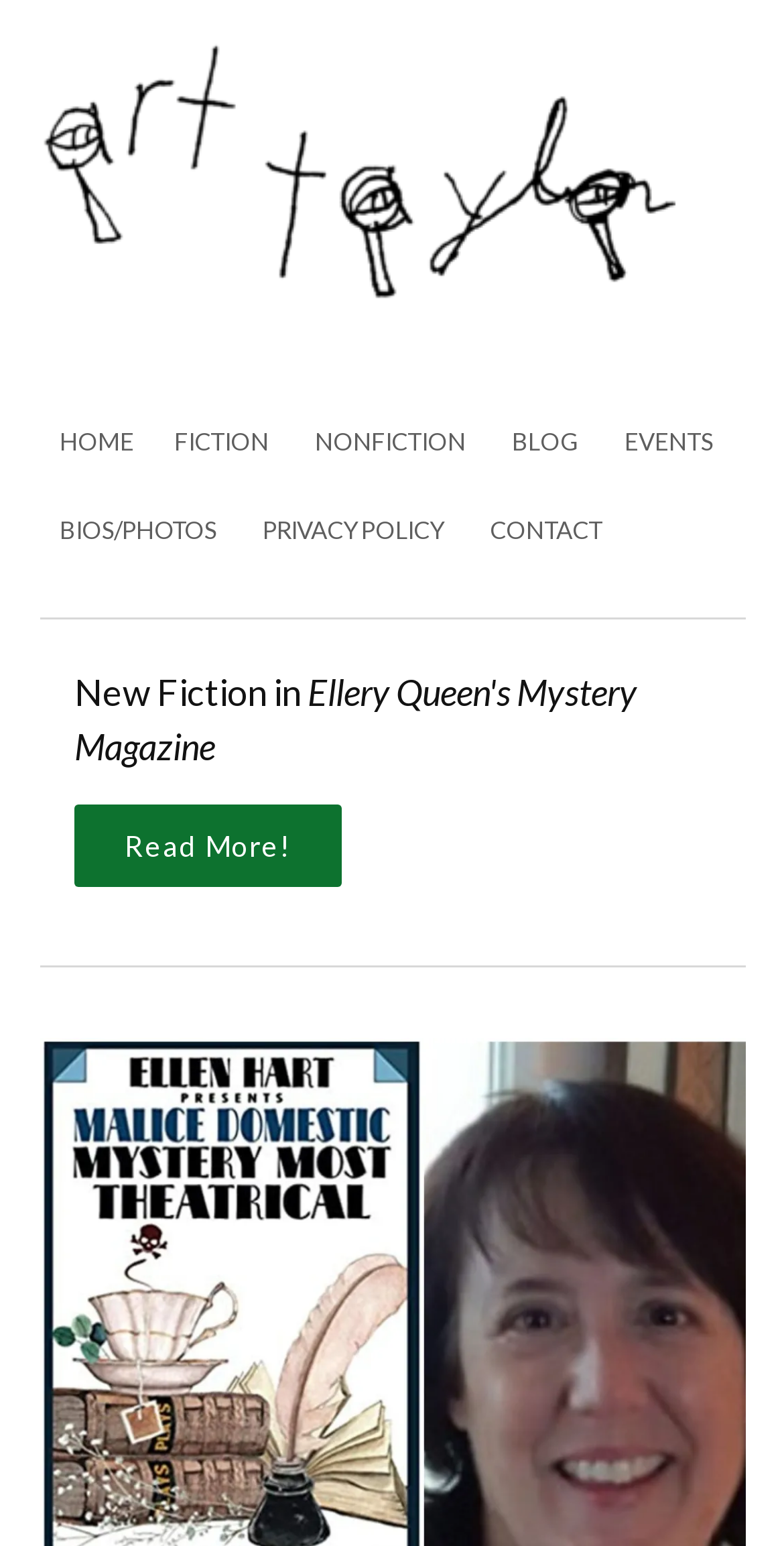Provide a brief response to the question below using a single word or phrase: 
How many images are on the page?

1